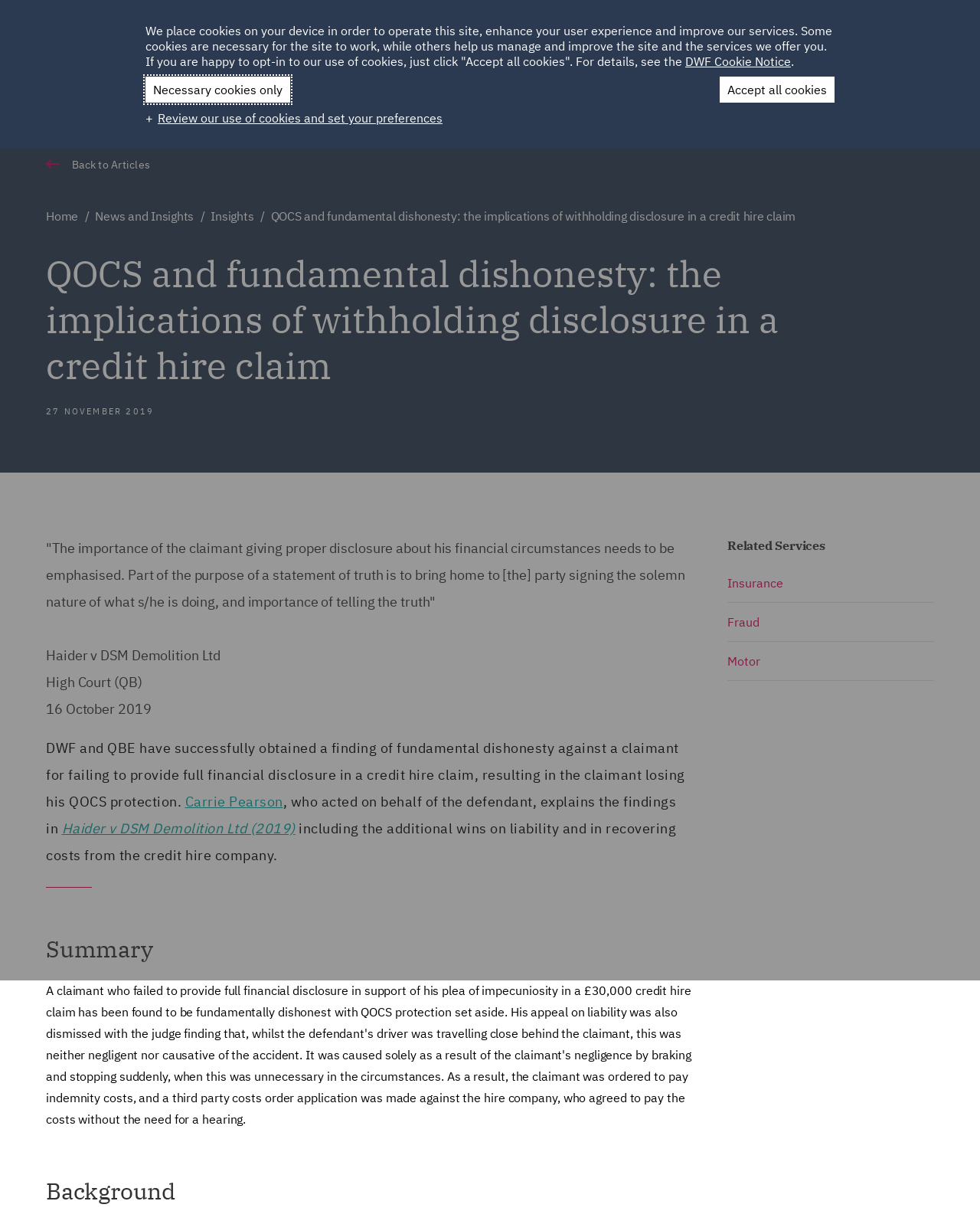What is the topic of the article?
Look at the image and provide a short answer using one word or a phrase.

QOCS and fundamental dishonesty